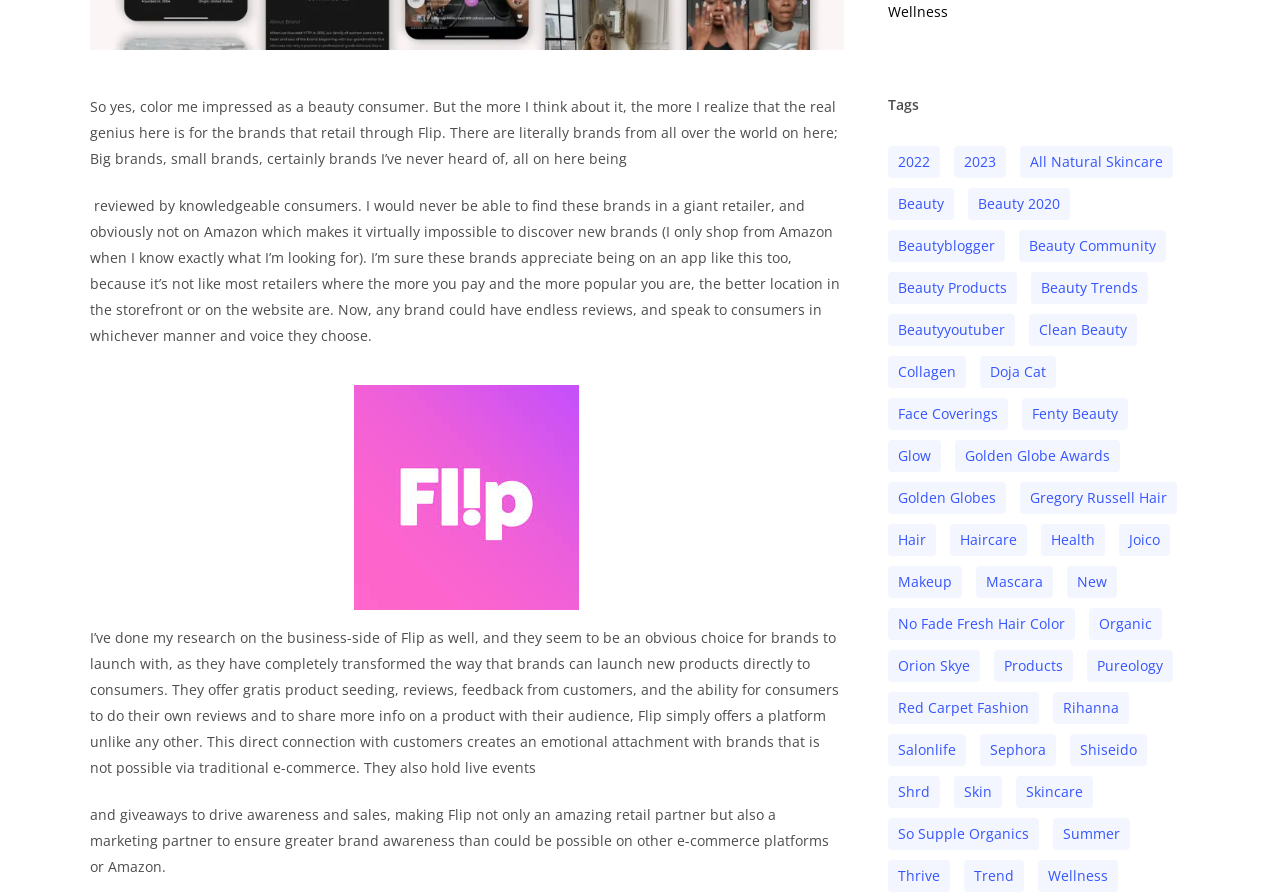Answer the question in a single word or phrase:
How many items are tagged with '2022'?

15